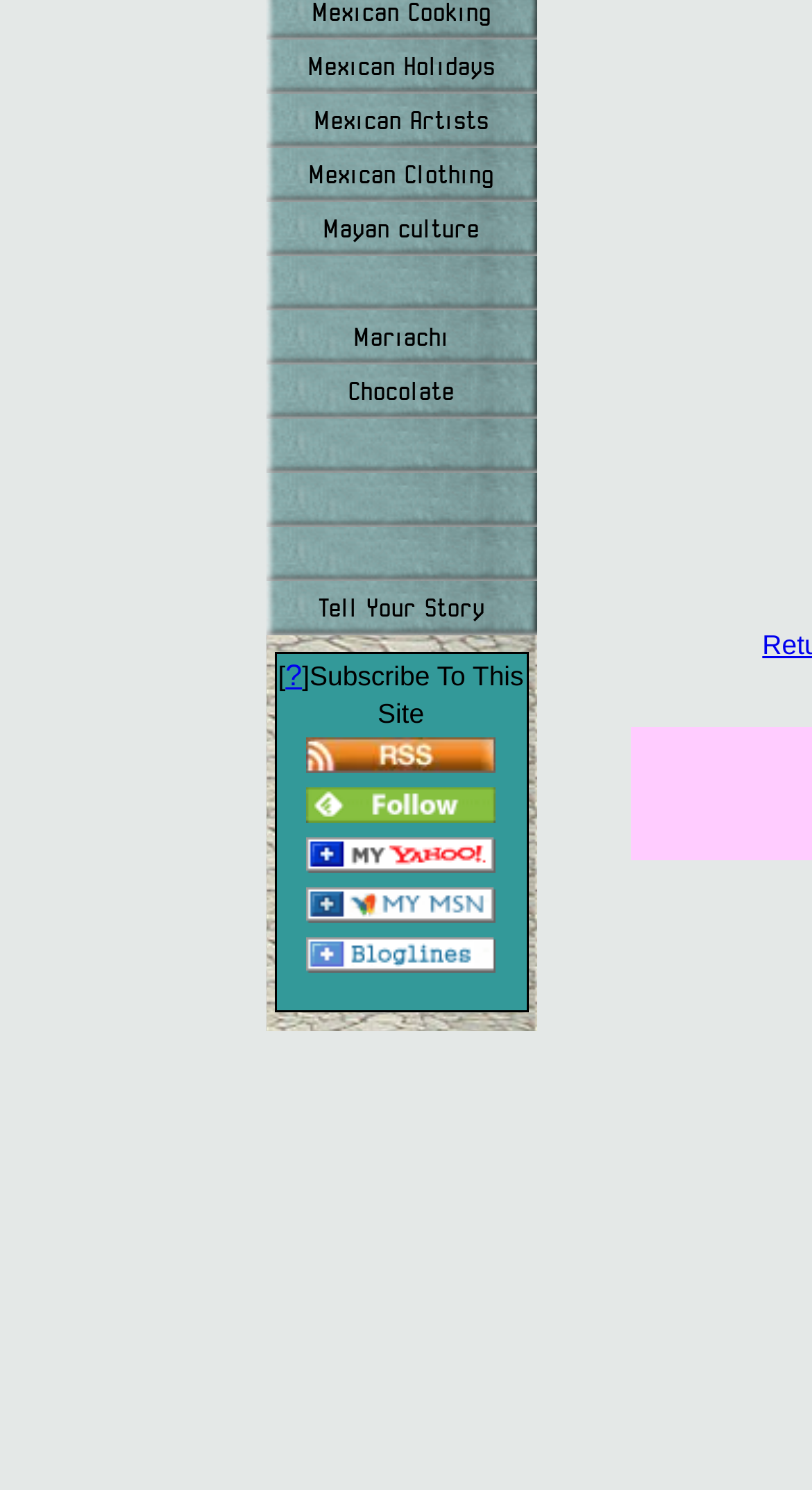Identify the bounding box coordinates for the UI element described as: "Tell Your Story". The coordinates should be provided as four floats between 0 and 1: [left, top, right, bottom].

[0.327, 0.39, 0.66, 0.426]